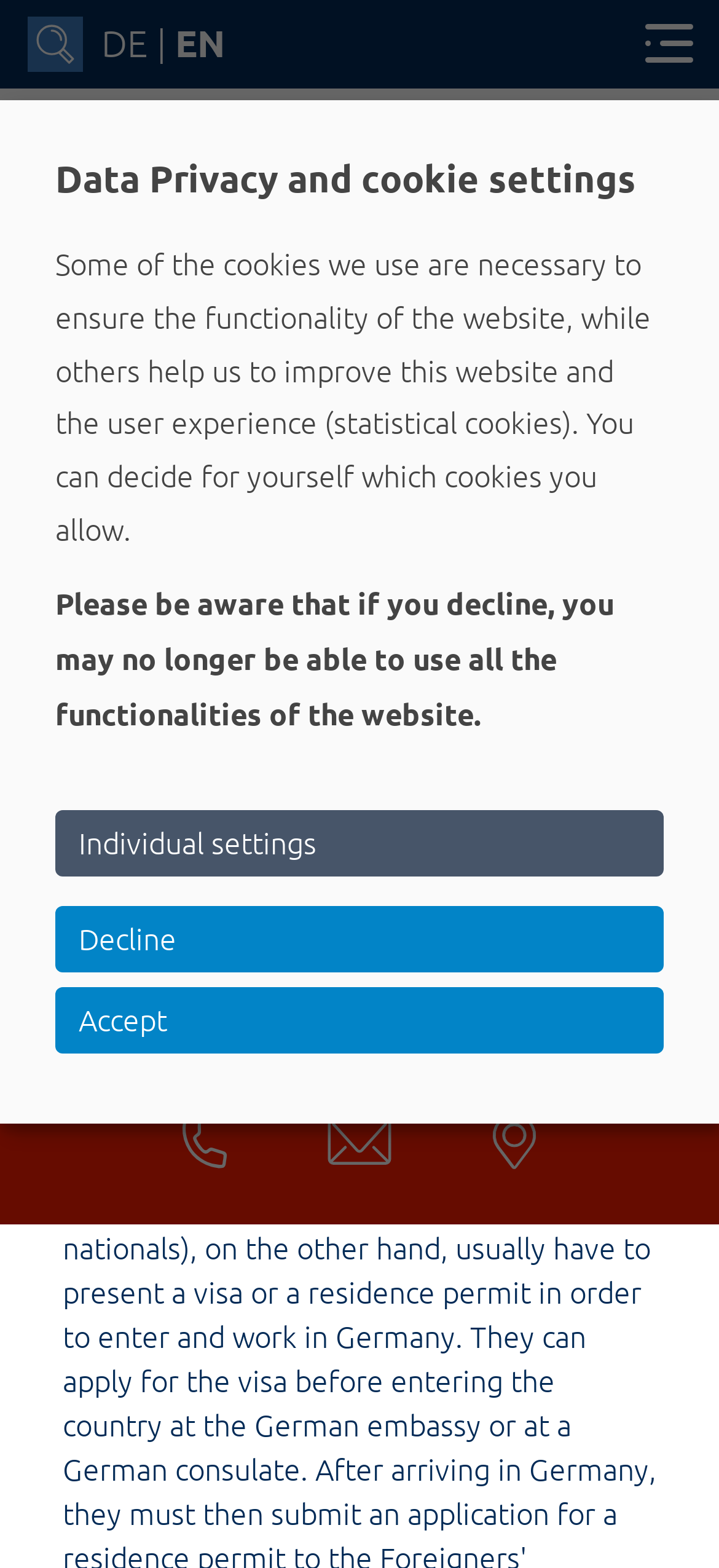What is the language of the current webpage?
Please answer the question as detailed as possible.

I inferred this from the presence of 'DE' and 'EN' links at the top of the webpage, which are commonly used to switch between German and English languages.